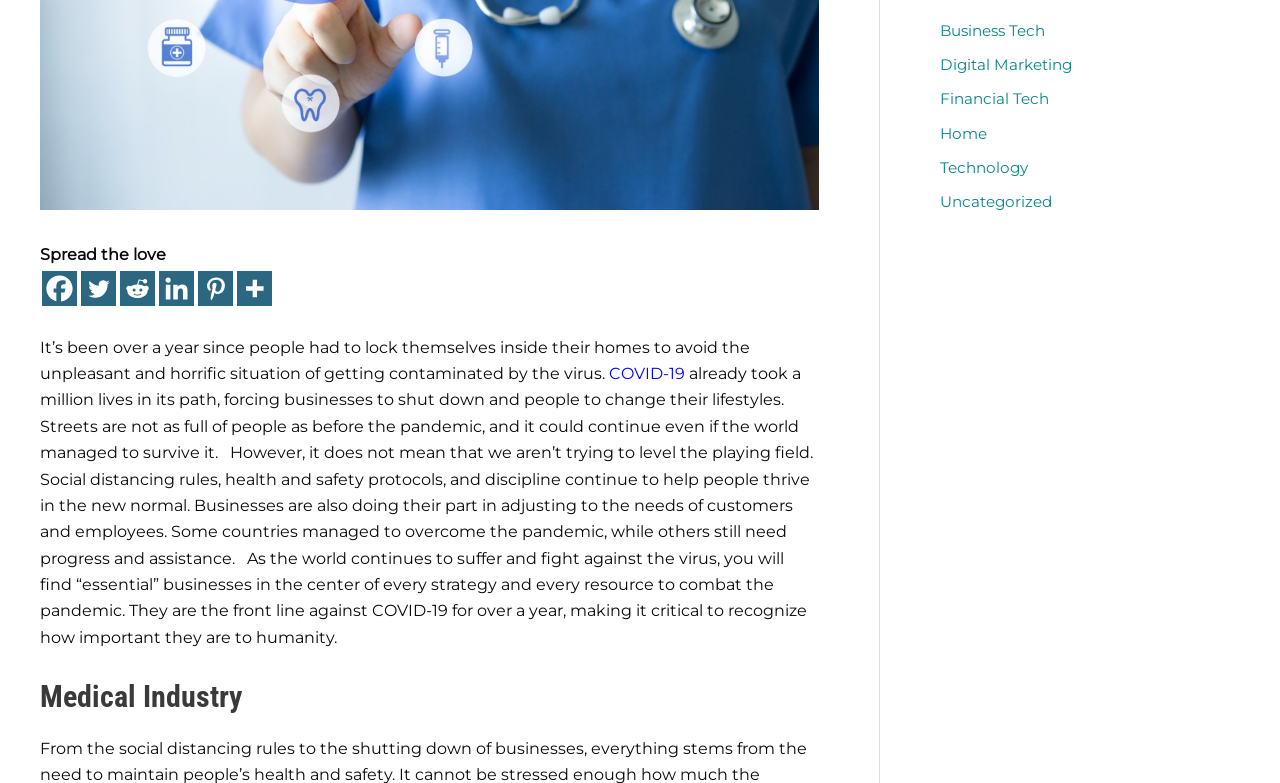Using the webpage screenshot and the element description 登录, determine the bounding box coordinates. Specify the coordinates in the format (top-left x, top-left y, bottom-right x, bottom-right y) with values ranging from 0 to 1.

None